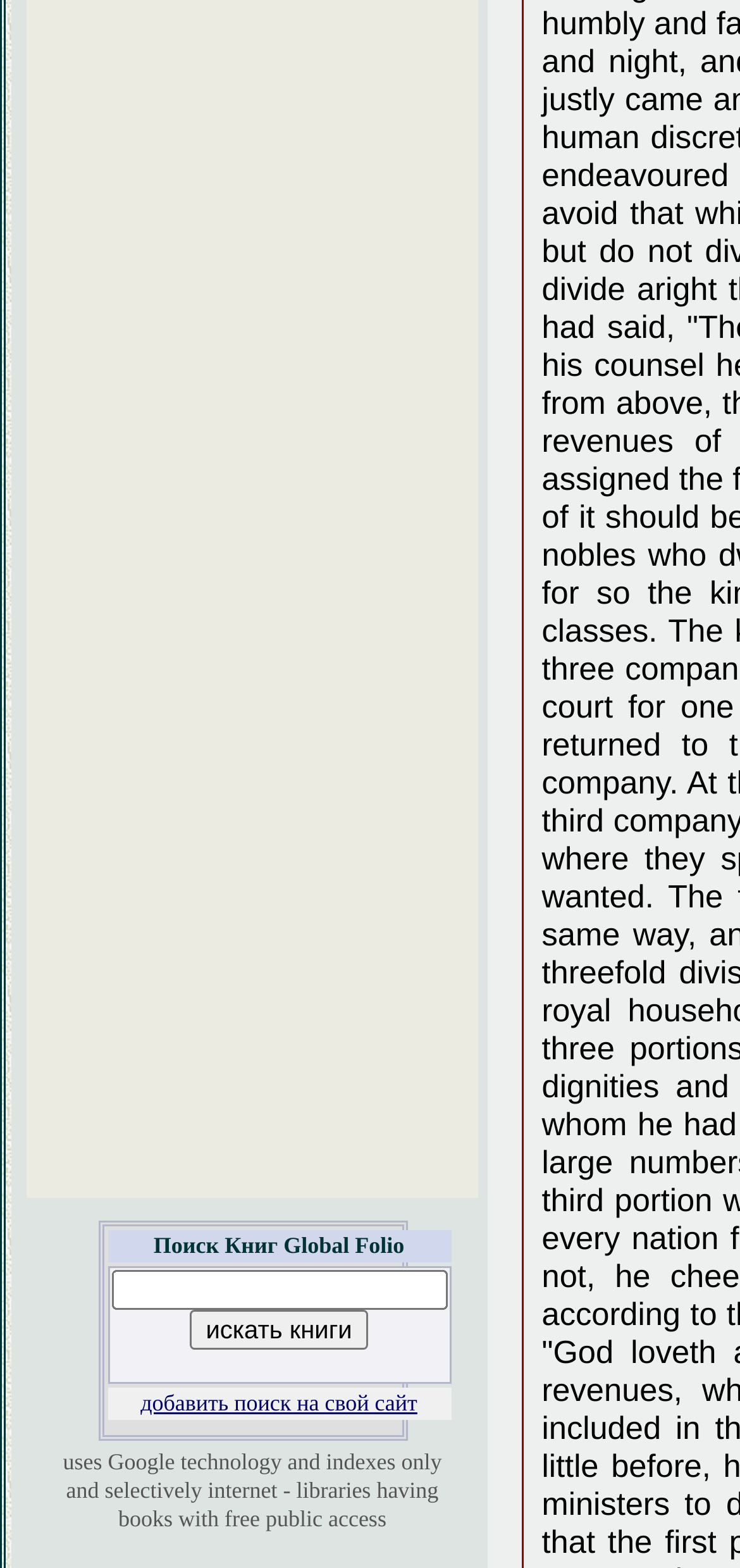What is the relationship between this website and Google?
Please provide a single word or phrase as your answer based on the image.

Uses Google technology